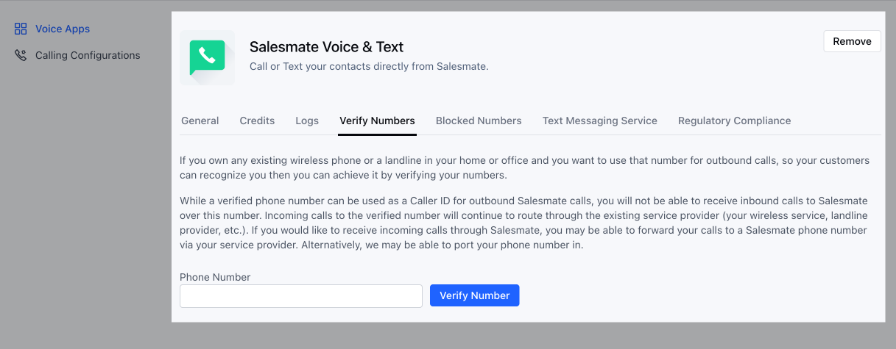Create an extensive caption that includes all significant details of the image.

The image displays the "Verify Numbers" section of the Salesmate Voice & Text interface. This feature allows users to verify existing phone numbers—whether from a wireless phone or a landline—so they can be recognized when making outbound calls through Salesmate. 

The interface provides essential information, emphasizing that while a verified number can serve as a Caller ID for outgoing Salesmate calls, it will not receive inbound calls unless properly configured through the user's existing phone service provider. A text box is provided for users to enter the phone number they wish to verify, accompanied by a blue "Verify Number" button for submitting the number.

Overall, this section is designed to facilitate the verification process, ensuring users are equipped to manage their calls effectively while using the Salesmate platform for better communication with their contacts.